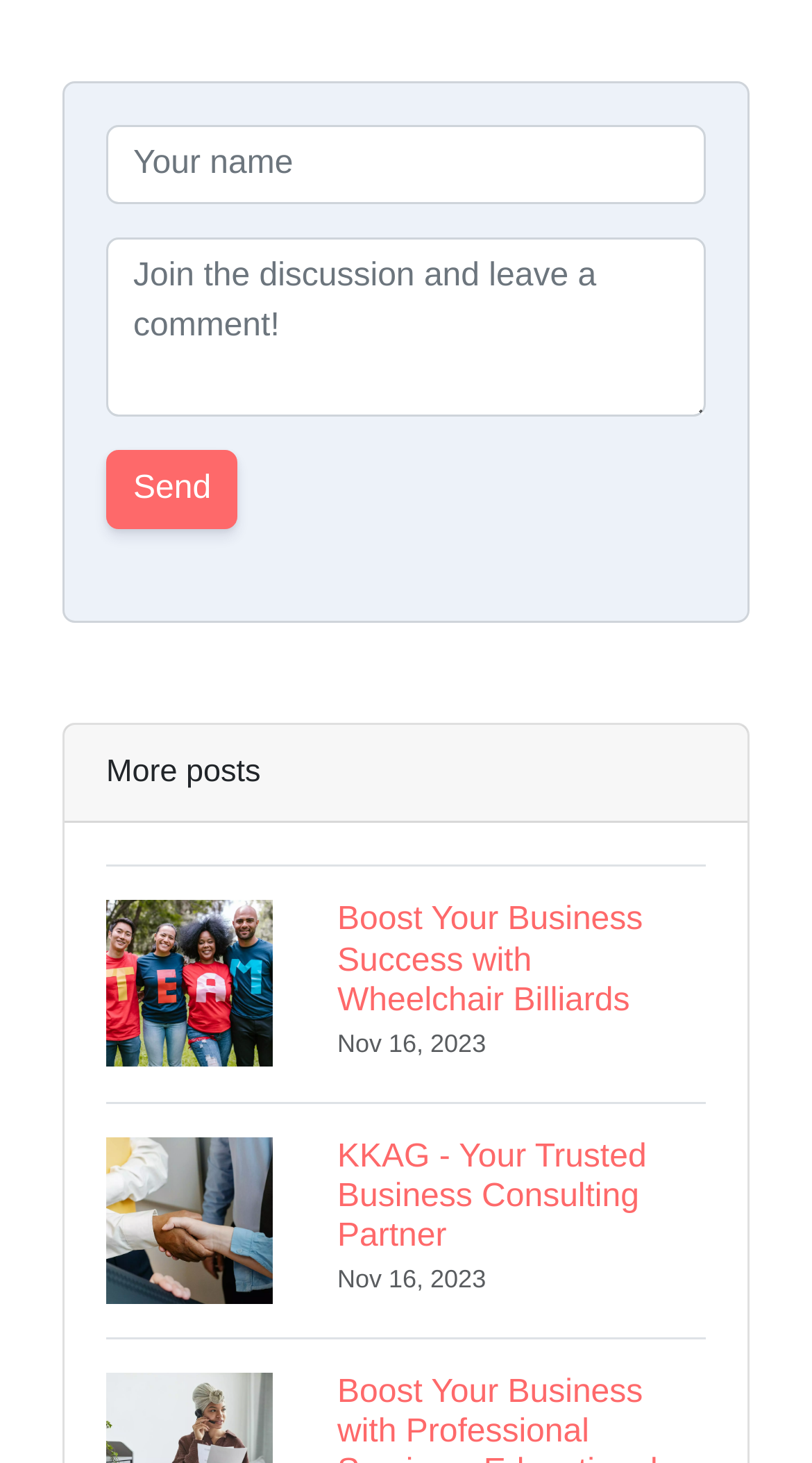Utilize the information from the image to answer the question in detail:
How many posts are displayed on the page?

There are two links with headings 'Boost Your Business Success with Wheelchair Billiards' and 'KKAG - Your Trusted Business Consulting Partner' which are likely to be individual posts.